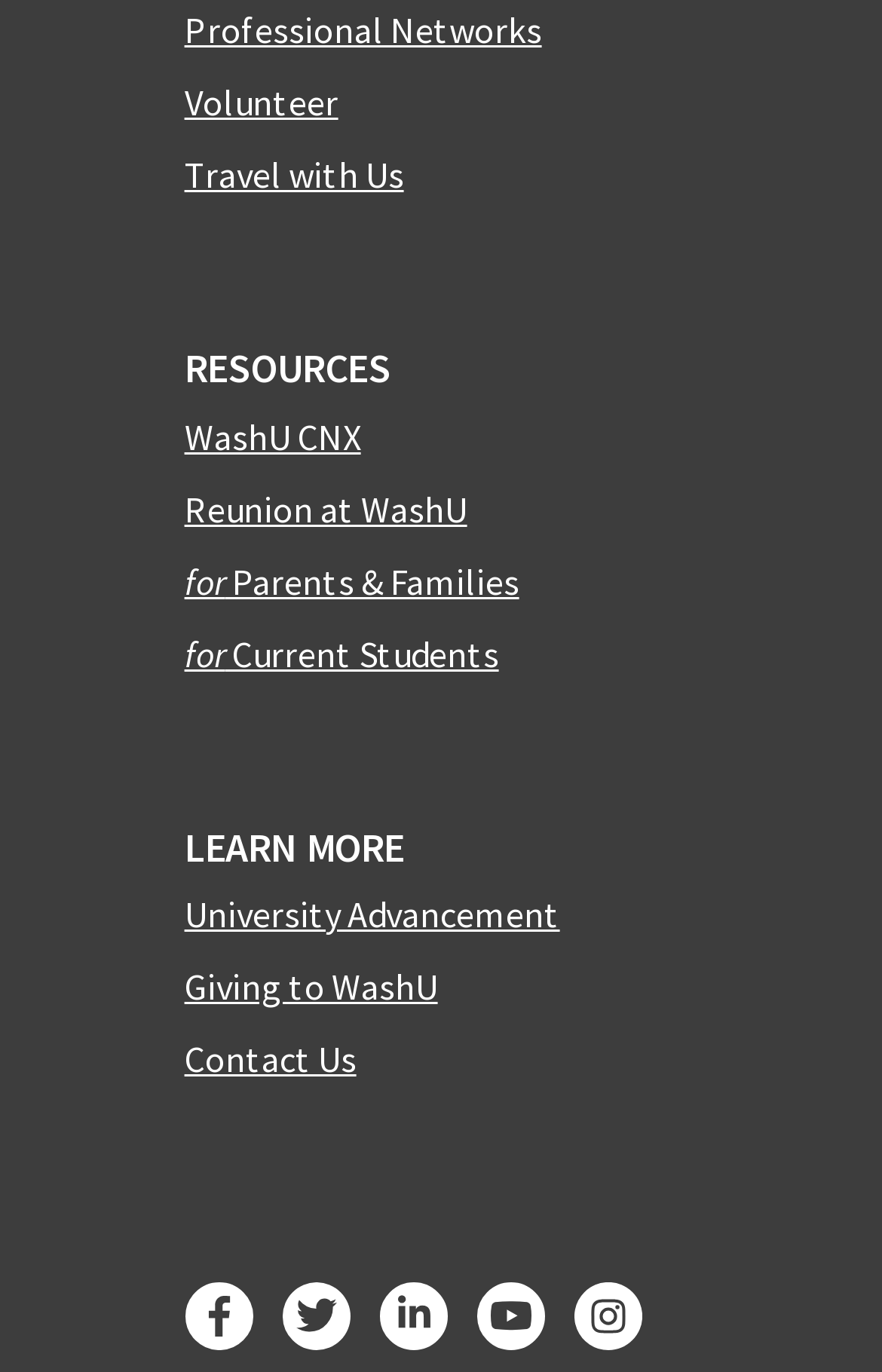Determine the bounding box coordinates of the region that needs to be clicked to achieve the task: "Click on Professional Networks".

[0.209, 0.006, 0.614, 0.039]